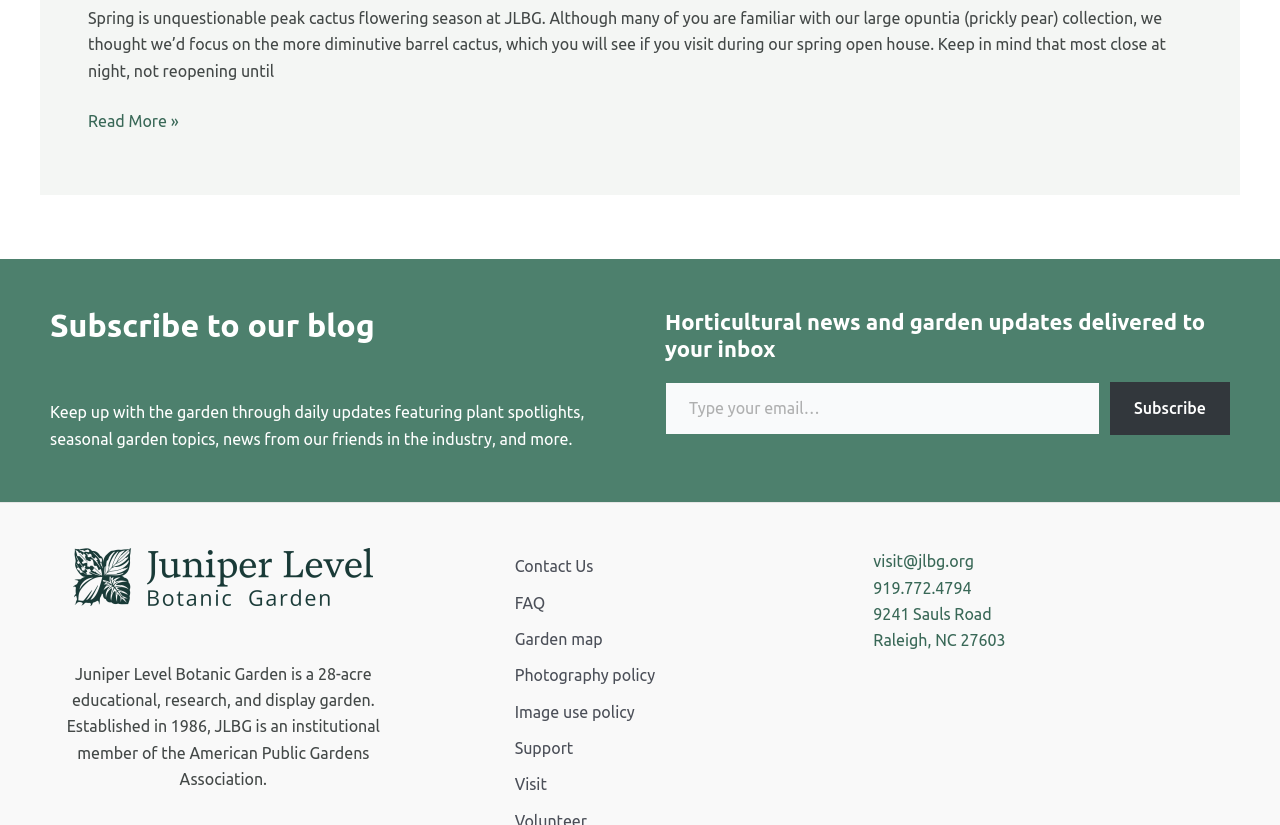What is the focus of the spring open house?
Answer the question with a detailed and thorough explanation.

The webpage mentions that although many people are familiar with the large opuntia (prickly pear) collection, the focus of the spring open house is on the more diminutive barrel cactus.